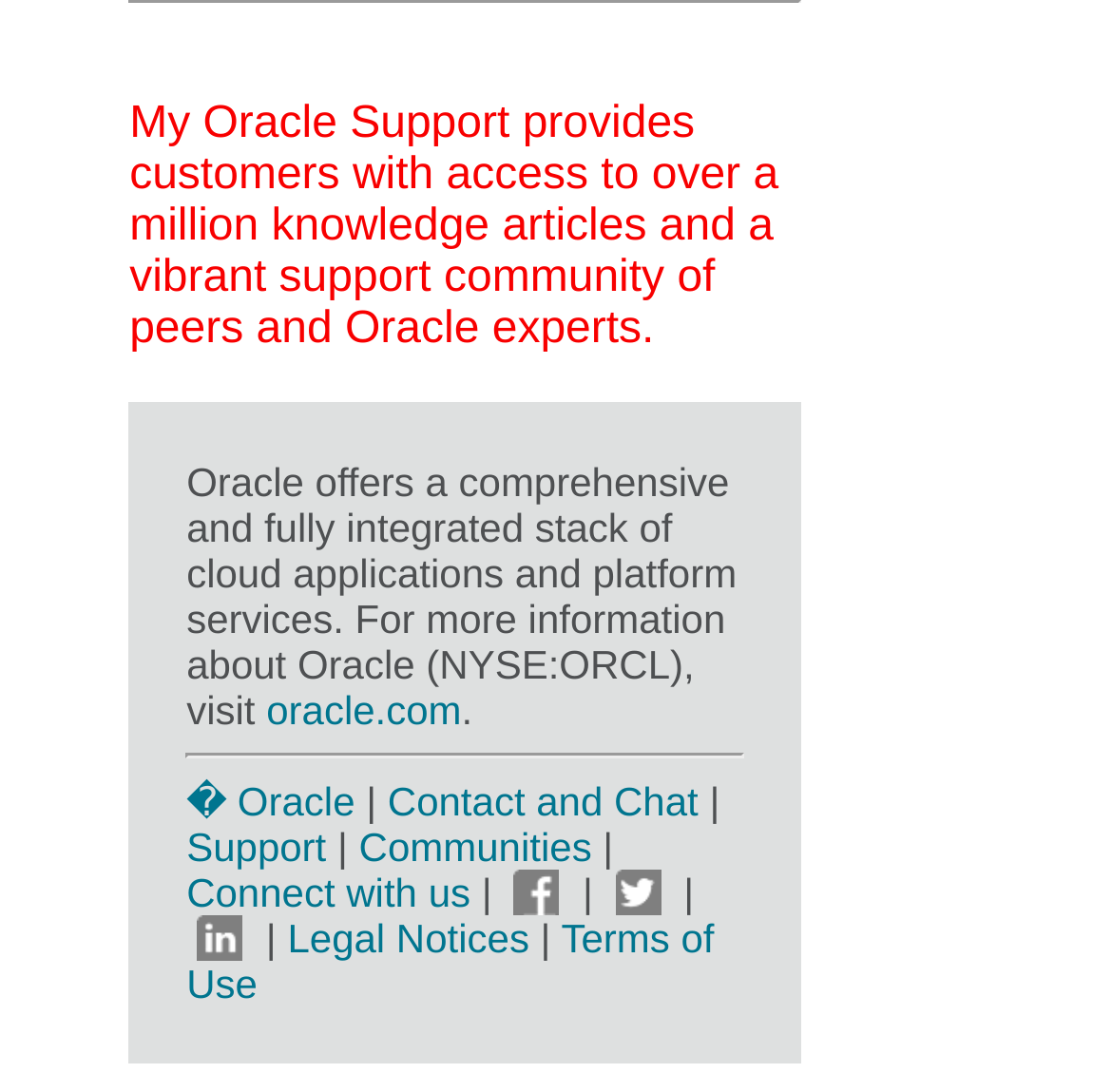Pinpoint the bounding box coordinates of the element that must be clicked to accomplish the following instruction: "view legal notices". The coordinates should be in the format of four float numbers between 0 and 1, i.e., [left, top, right, bottom].

[0.258, 0.839, 0.476, 0.881]